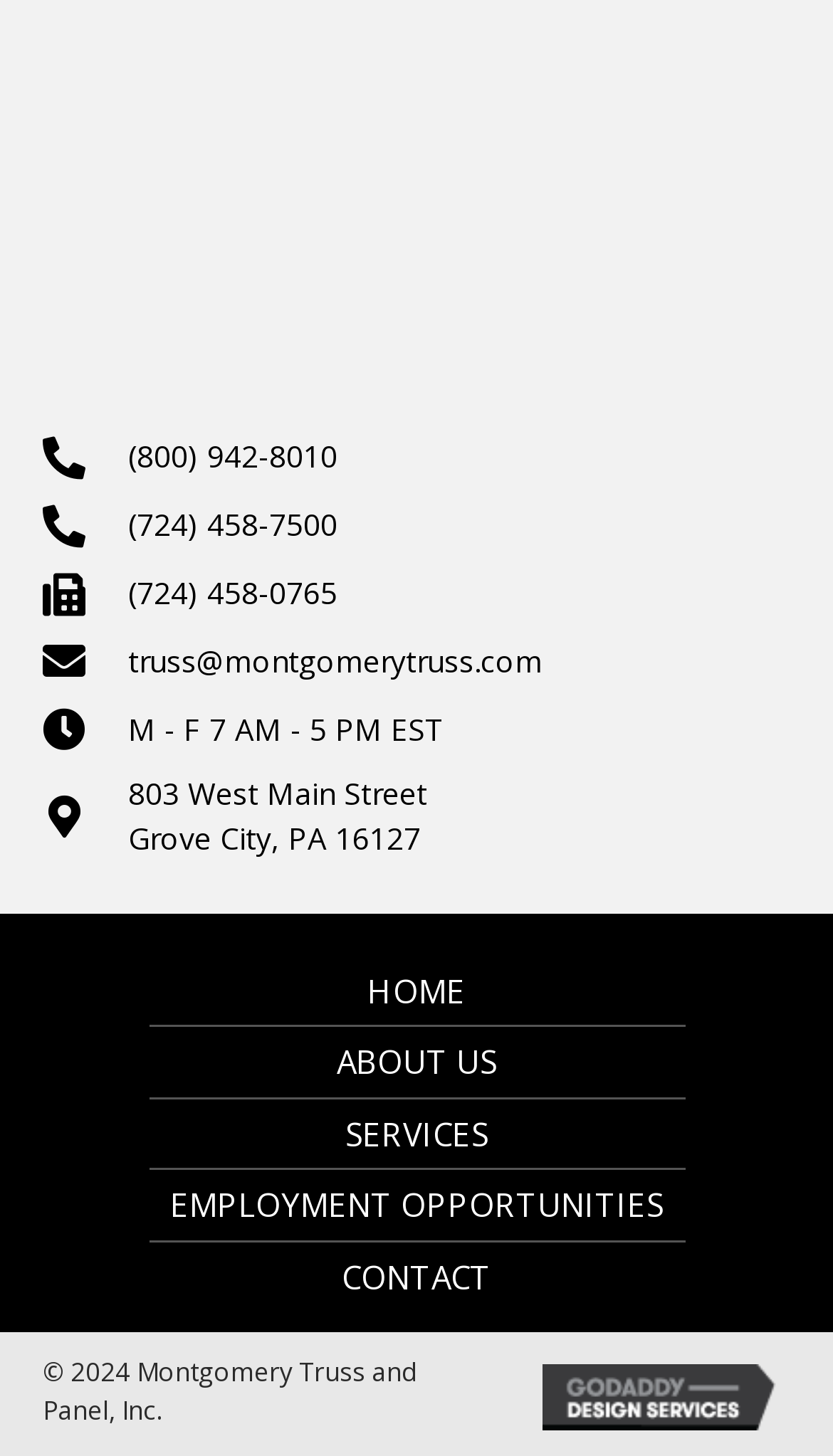Refer to the screenshot and answer the following question in detail:
What are the business hours of Montgomery Truss and Panel?

I found the business hours by looking at the StaticText element with the OCR text 'M - F 7 AM - 5 PM EST' located at [0.154, 0.486, 0.533, 0.514].